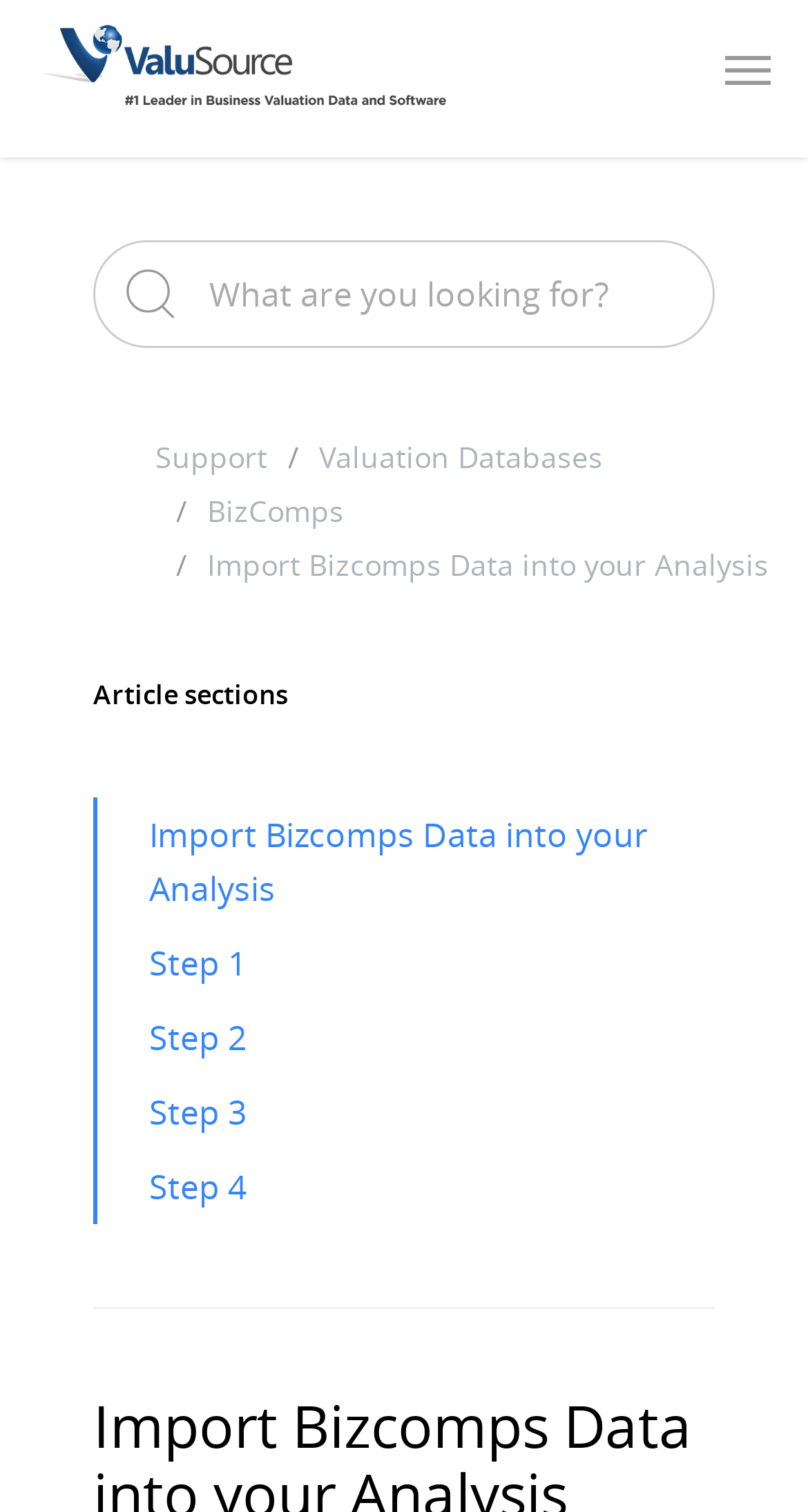Answer the question below with a single word or a brief phrase: 
What is the main topic of this webpage?

Importing Bizcomps Data